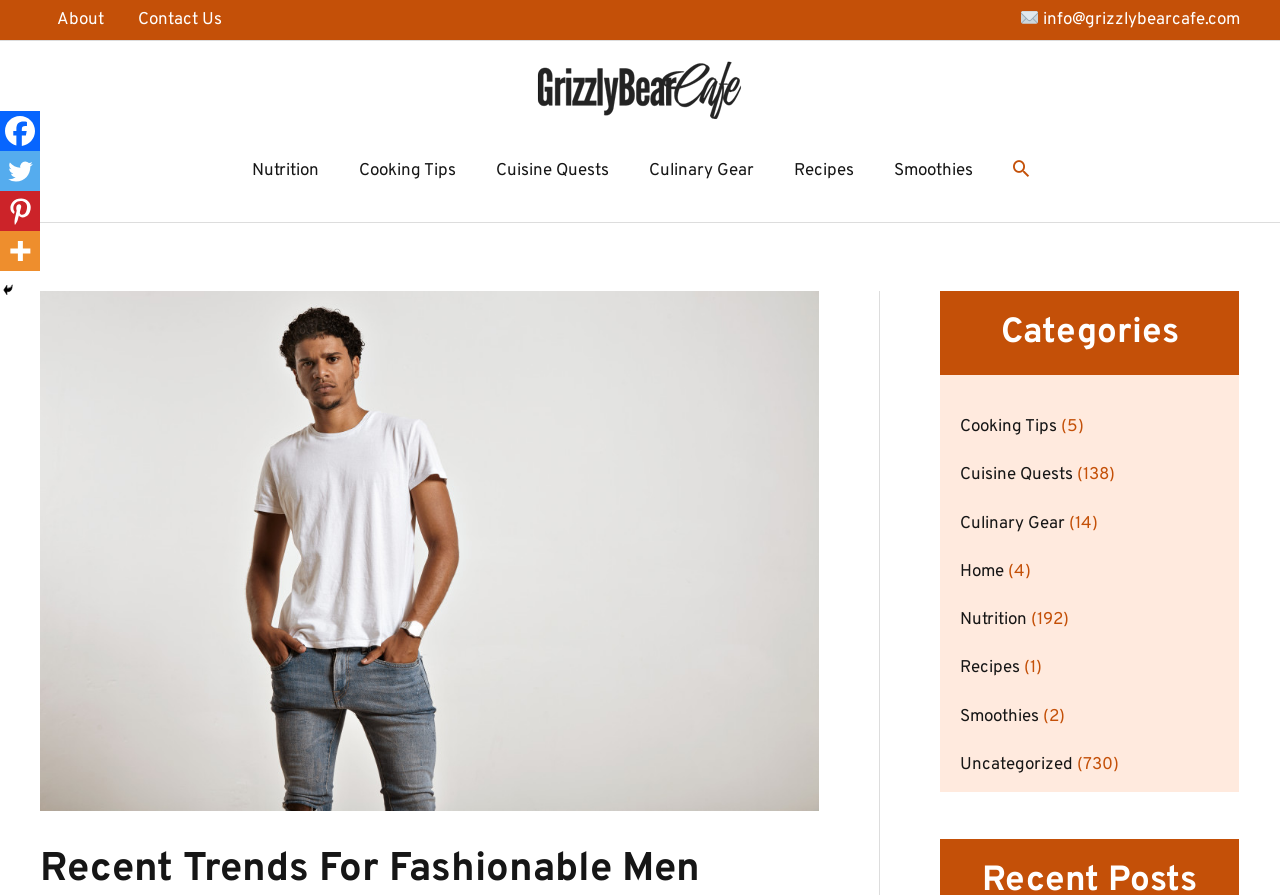Describe every aspect of the webpage in a detailed manner.

This webpage is about fashionable men and lifestyle trends. At the top, there are three links: "About", "Contact Us", and a logo link. To the right of the logo, there is an email address "info@grizzlybearcafe.com" accompanied by a small envelope icon. Below the logo, there is a navigation menu with seven links: "Nutrition", "Cooking Tips", "Cuisine Quests", "Culinary Gear", "Recipes", "Smoothies", and a search icon link.

On the left side, there are four social media links: "Facebook", "Twitter", "Pinterest", and "More", each with a small icon. Below these links, there is a "Hide" button.

The main content of the webpage is divided into two sections. On the left, there is a large image of a man with plain clothes, and above it, there is a heading "Recent Trends For Fashionable Men". On the right, there is a complementary section with a heading "Categories" and a navigation menu with eight links: "Cooking Tips", "Cuisine Quests", "Culinary Gear", "Home", "Nutrition", "Recipes", "Smoothies", and "Uncategorized". Each category link has a number in parentheses, indicating the number of articles or posts in that category.